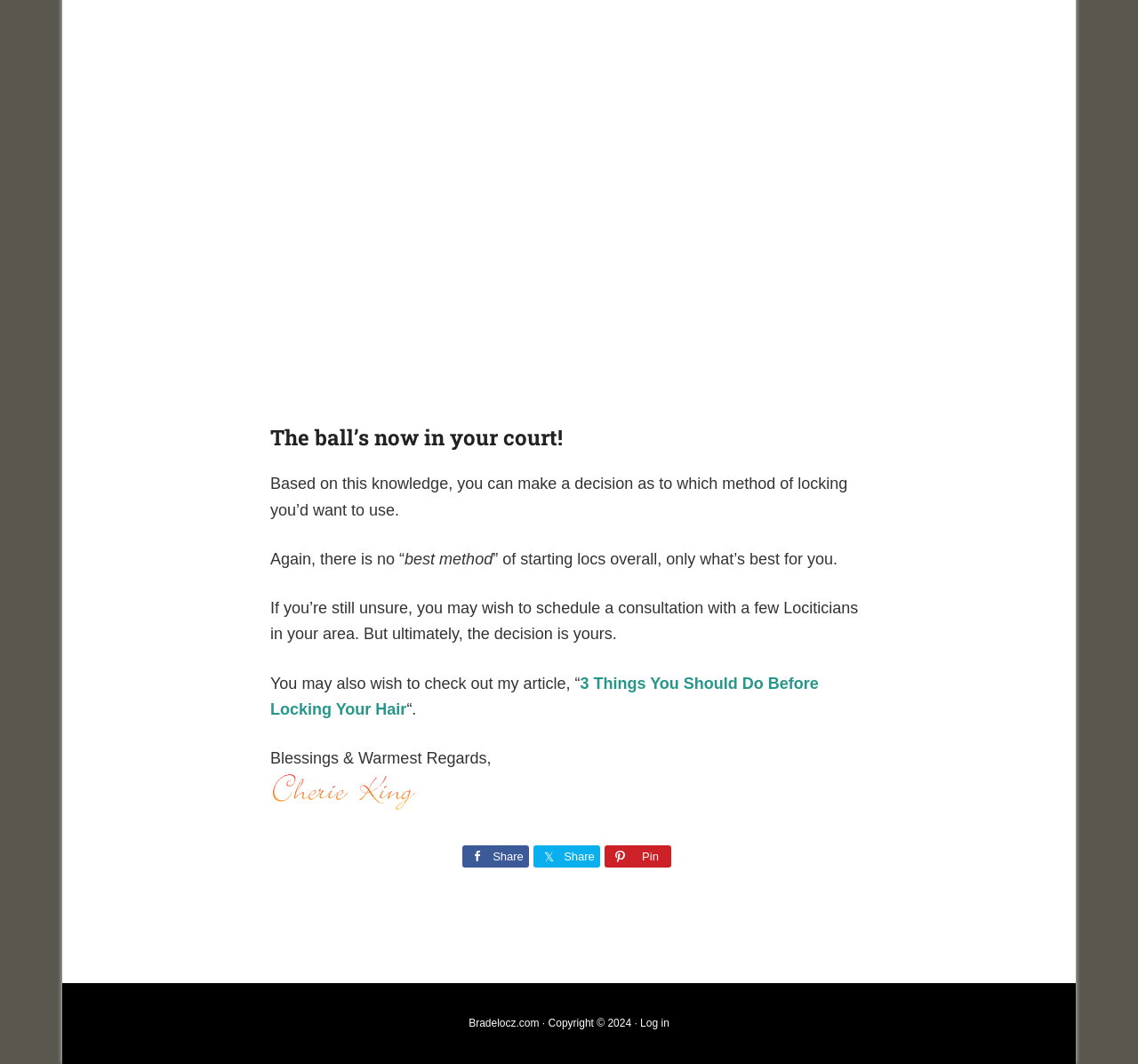Determine the bounding box for the HTML element described here: "Log in". The coordinates should be given as [left, top, right, bottom] with each number being a float between 0 and 1.

[0.563, 0.956, 0.588, 0.967]